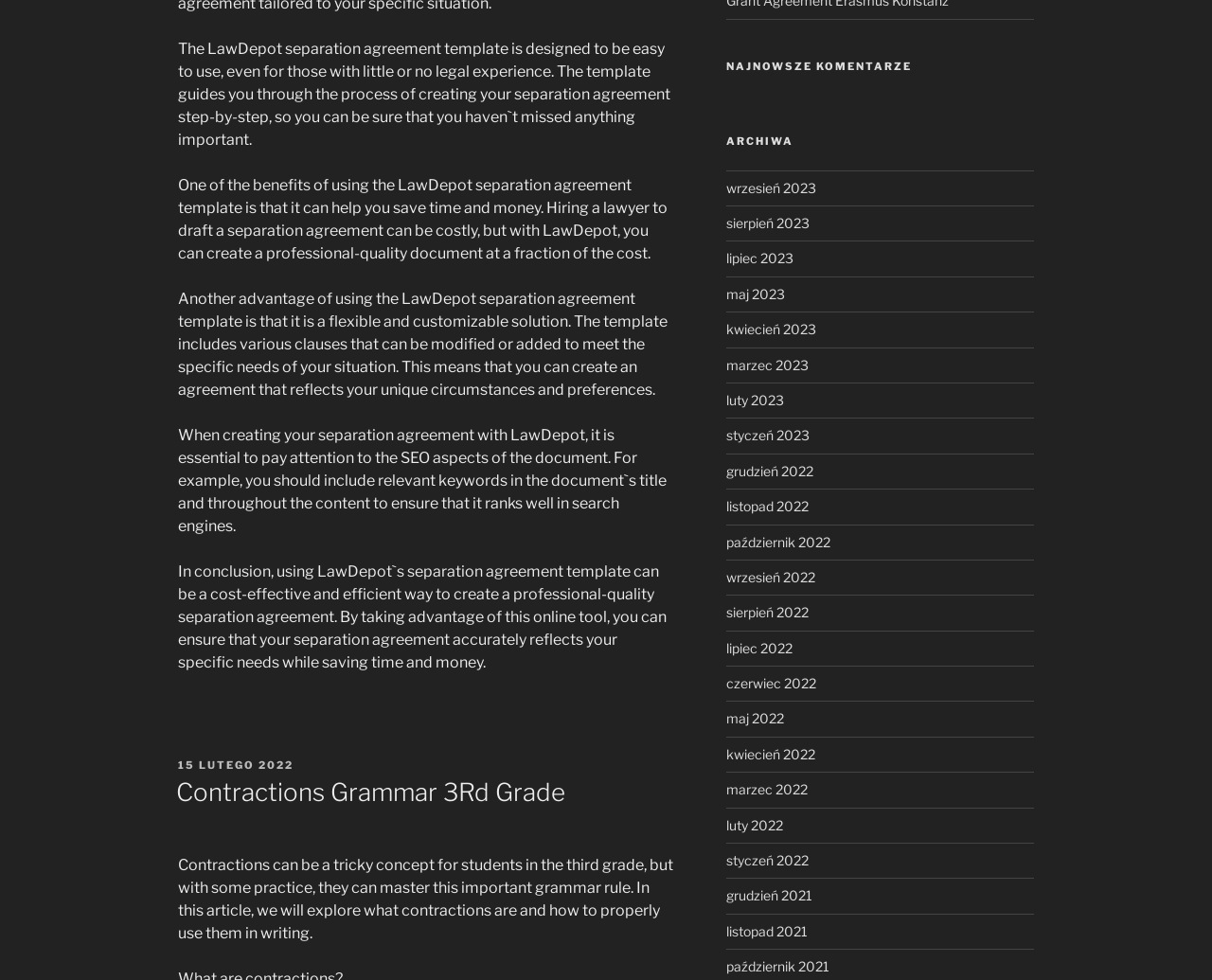Given the element description "maj 2023" in the screenshot, predict the bounding box coordinates of that UI element.

[0.599, 0.292, 0.647, 0.308]